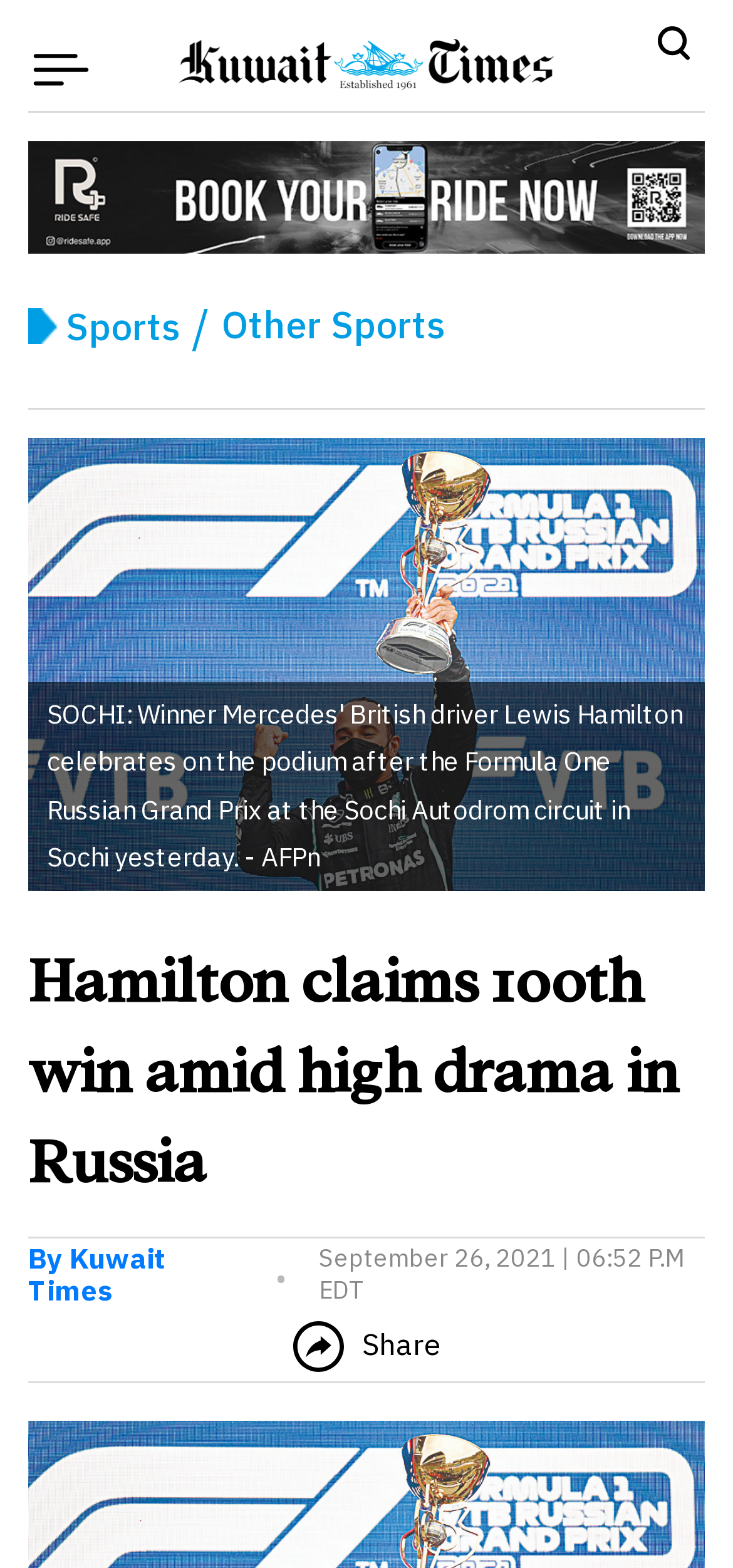Bounding box coordinates are to be given in the format (top-left x, top-left y, bottom-right x, bottom-right y). All values must be floating point numbers between 0 and 1. Provide the bounding box coordinate for the UI element described as: By Kuwait Times

[0.038, 0.792, 0.228, 0.835]